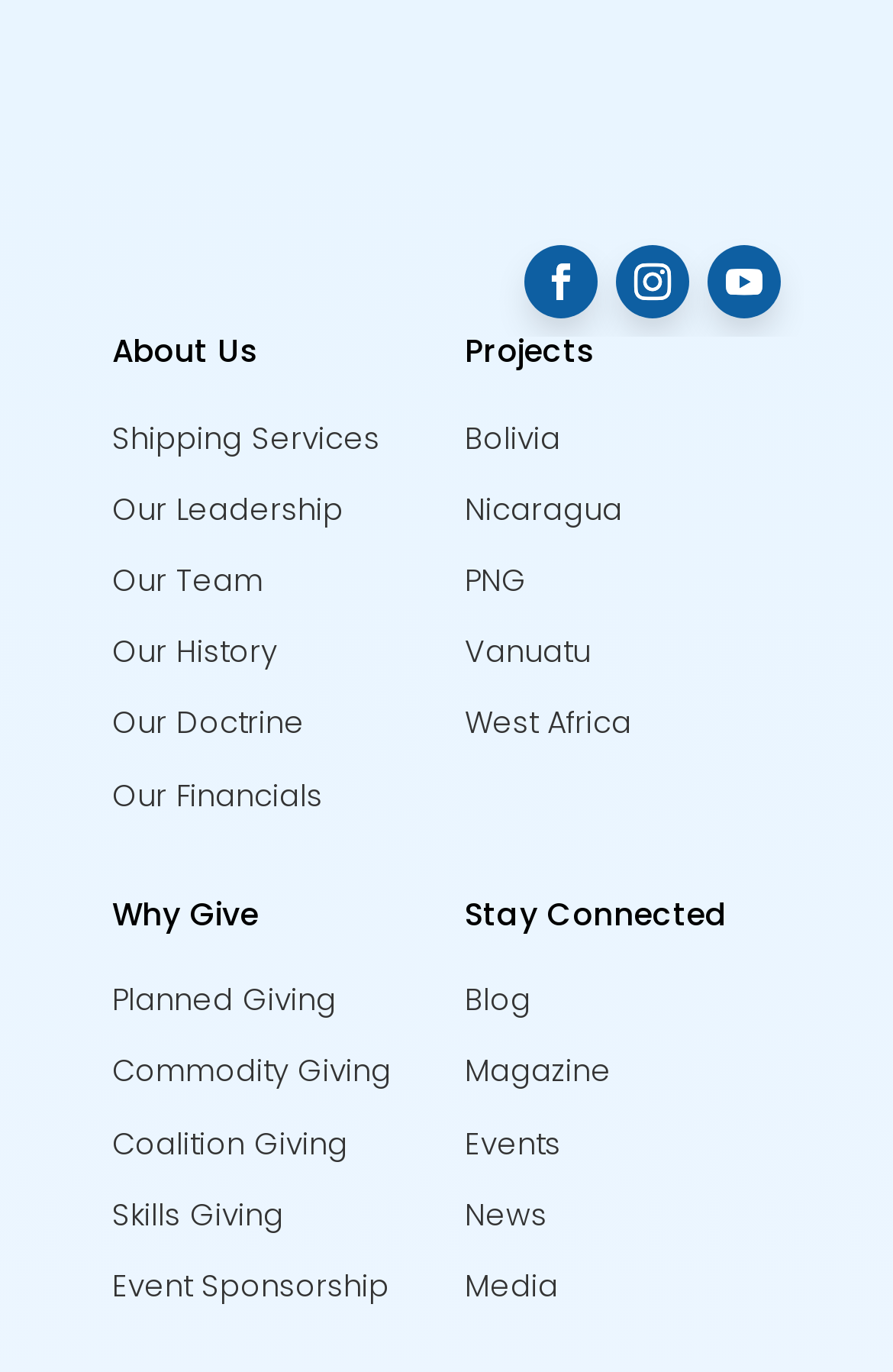What is the first link under the 'About Us' section?
Using the image as a reference, answer with just one word or a short phrase.

About Us